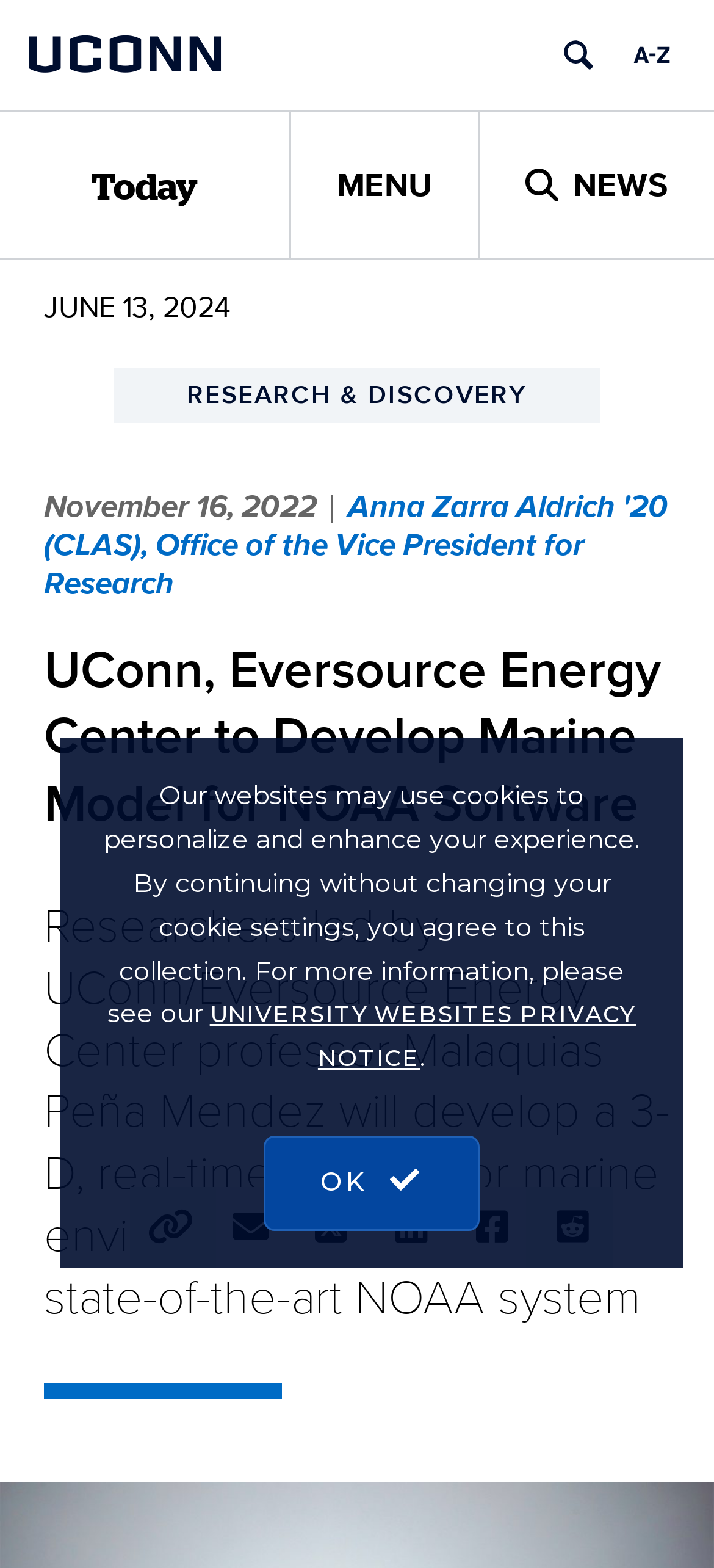Locate the coordinates of the bounding box for the clickable region that fulfills this instruction: "Share the article".

[0.182, 0.757, 0.295, 0.808]